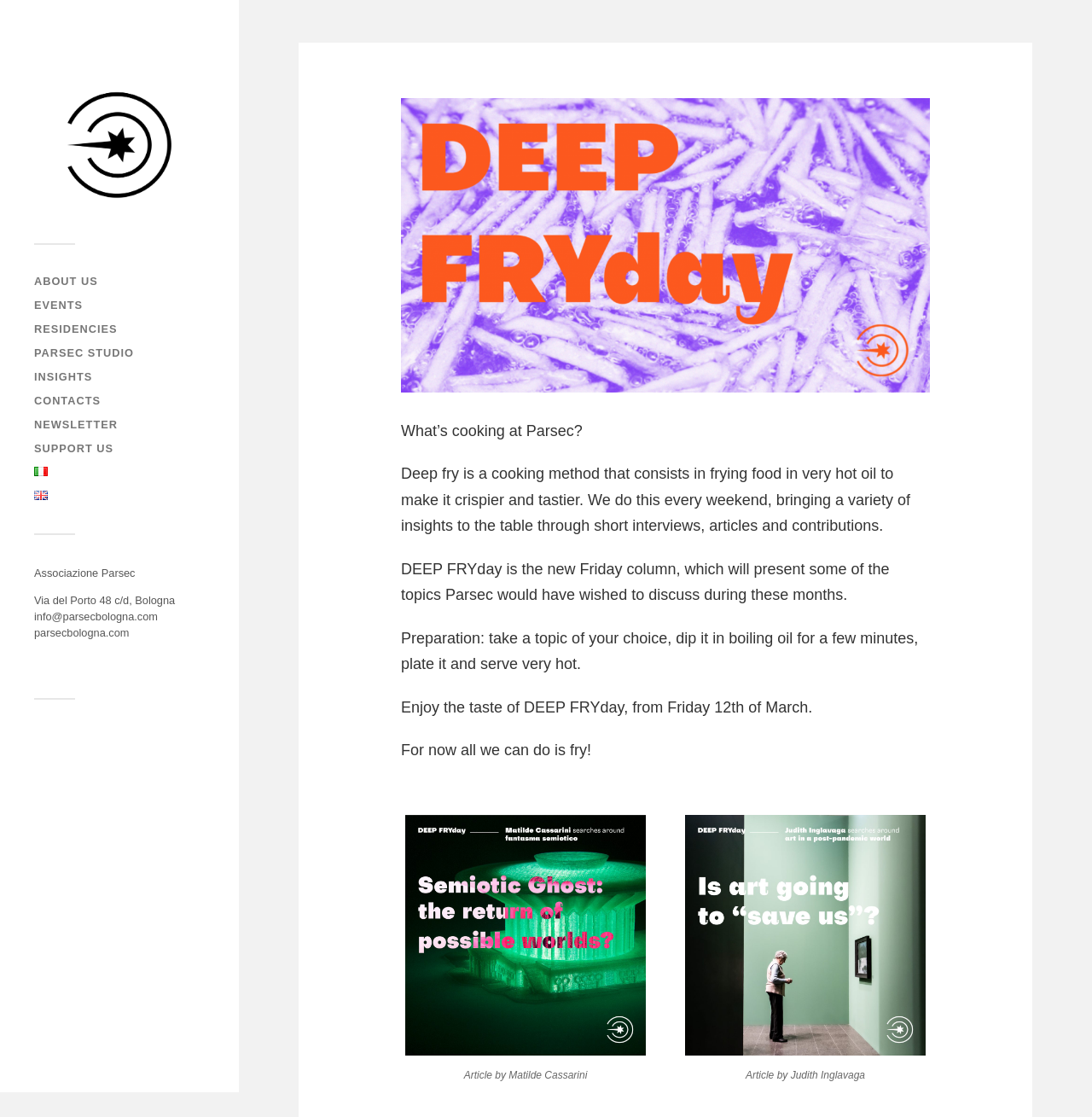Identify the bounding box coordinates for the element you need to click to achieve the following task: "Click on Services". Provide the bounding box coordinates as four float numbers between 0 and 1, in the form [left, top, right, bottom].

None